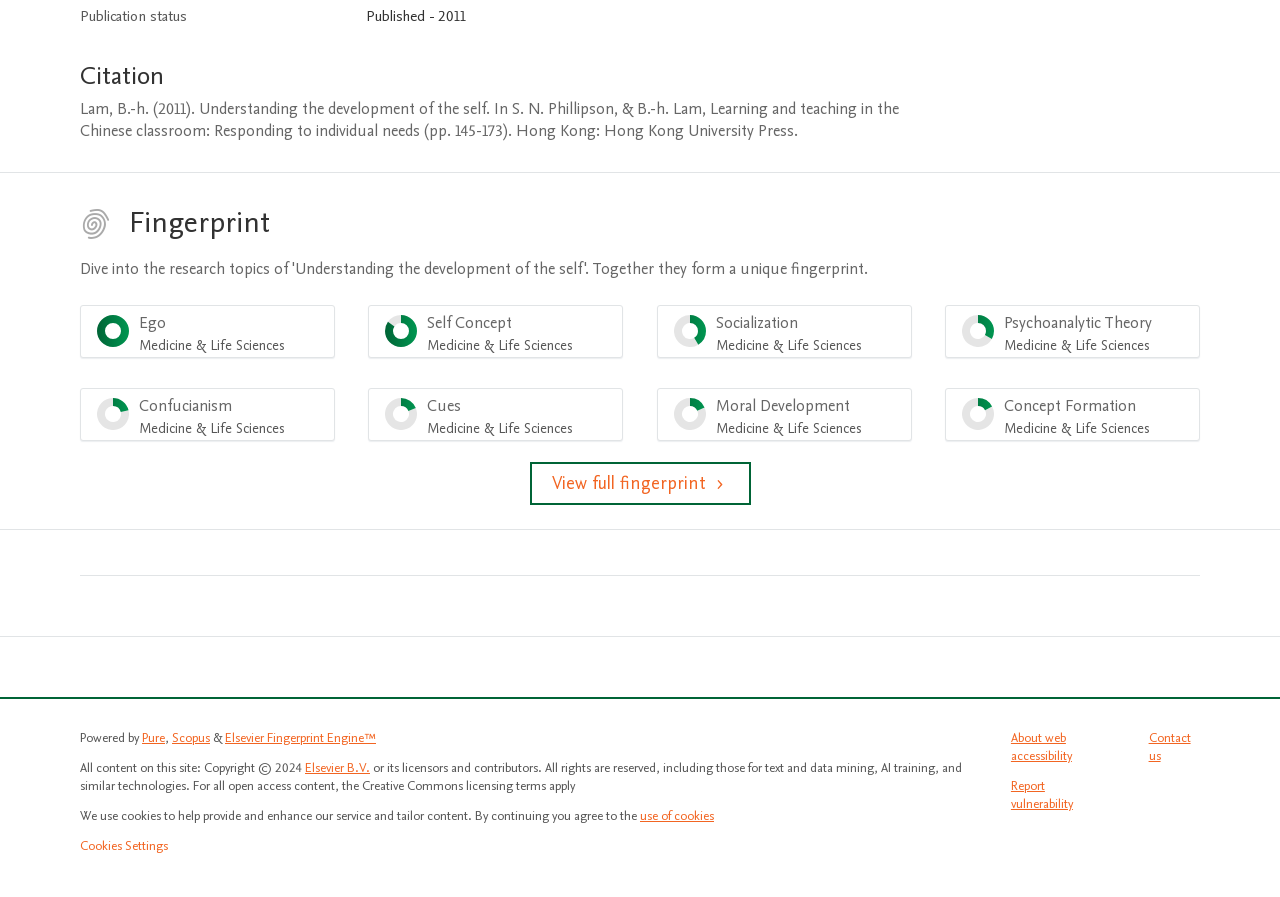Please identify the bounding box coordinates of the area that needs to be clicked to follow this instruction: "Contact us".

[0.897, 0.813, 0.93, 0.853]